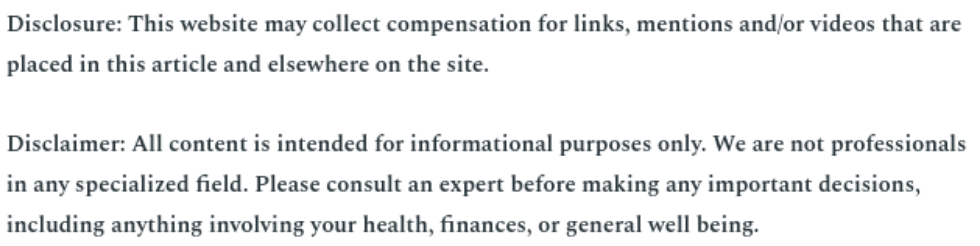How many groups of base oils are categorized?
Provide a concise answer using a single word or phrase based on the image.

Three